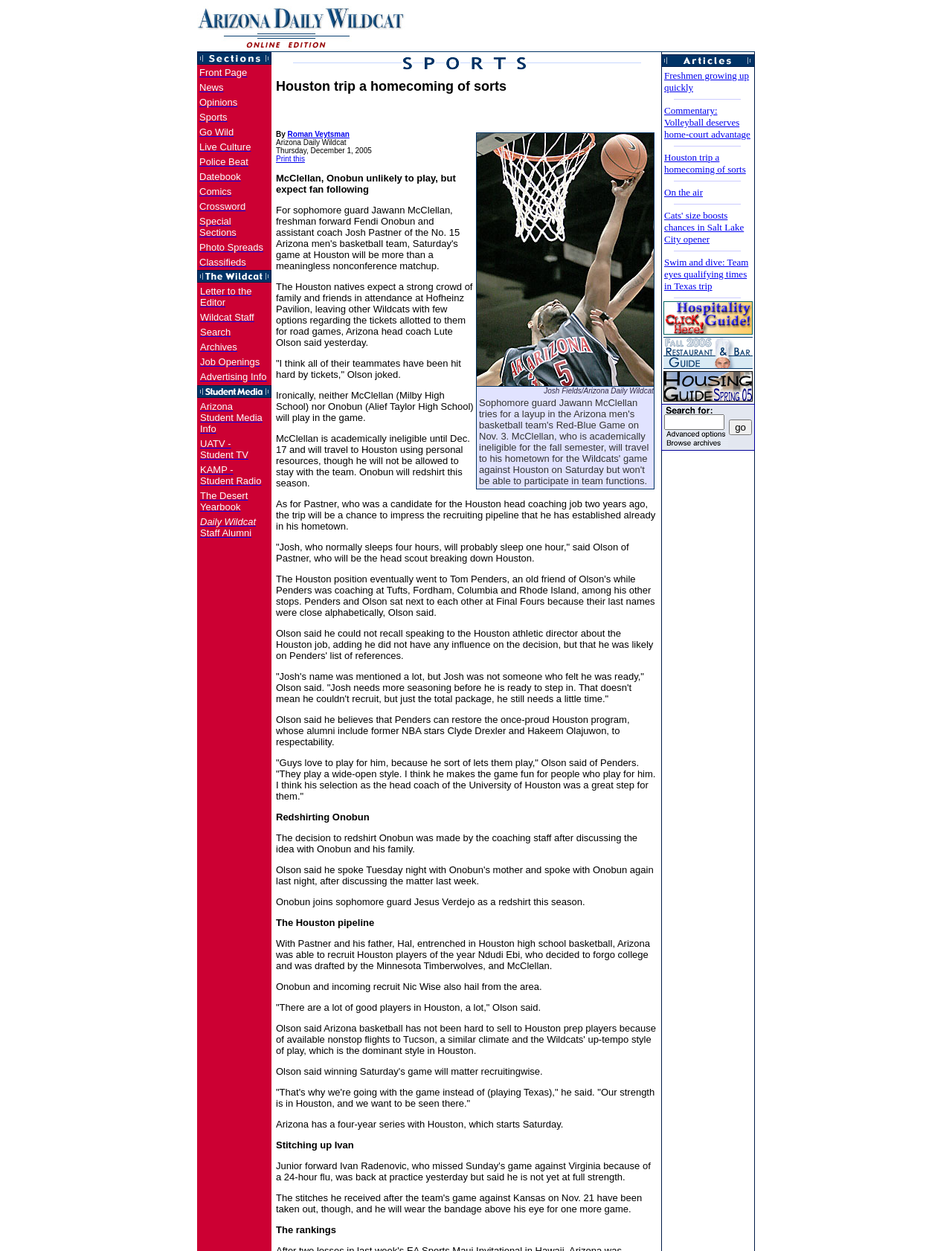Please provide a detailed answer to the question below based on the screenshot: 
What is the name of the online newspaper?

I inferred this answer by looking at the layout table cell with the text 'Arizona Daily Wildcat Online' which is a link, indicating that it is the name of the online newspaper.